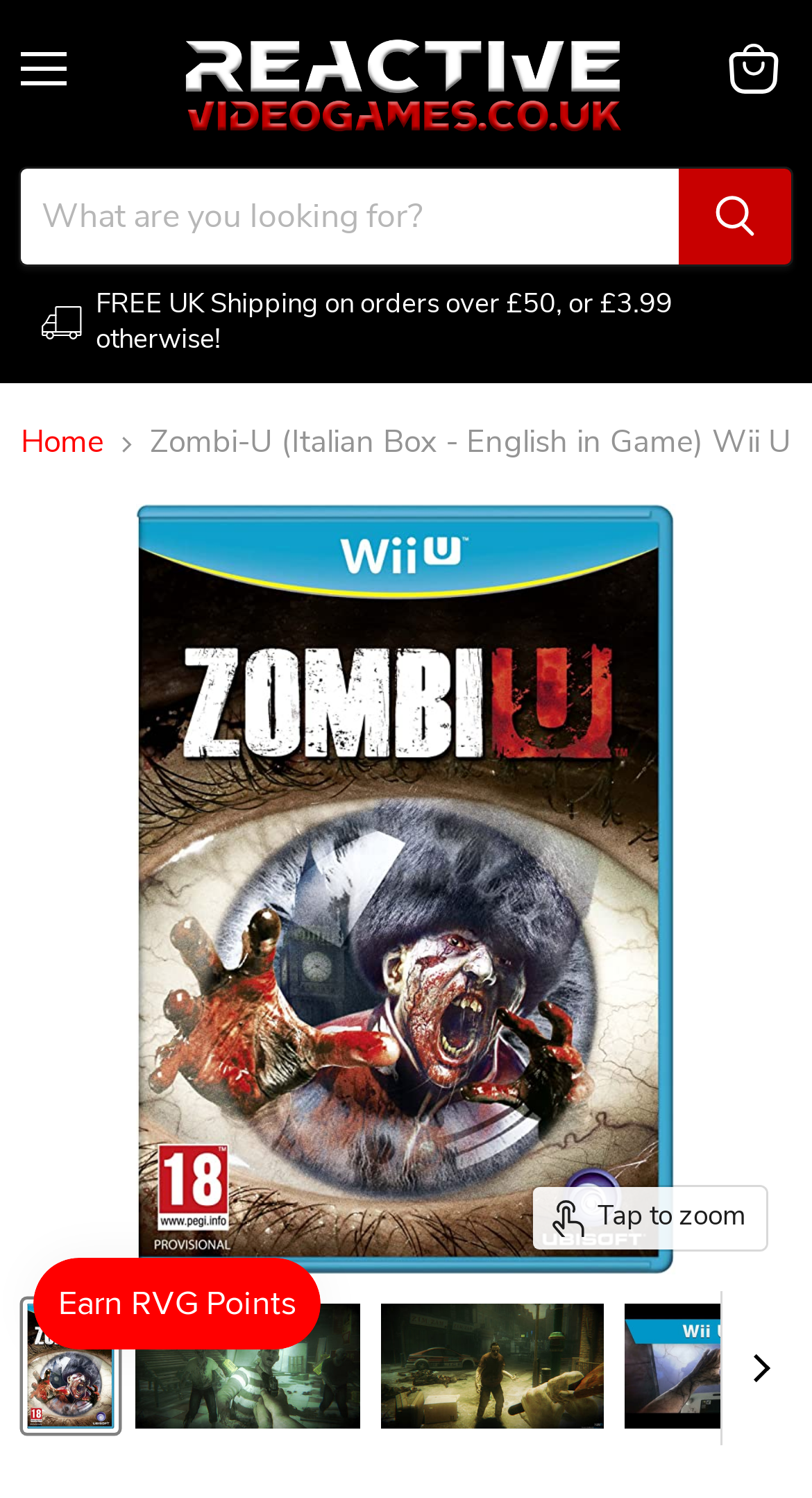Determine the bounding box coordinates of the clickable element to achieve the following action: 'Tap to zoom'. Provide the coordinates as four float values between 0 and 1, formatted as [left, top, right, bottom].

[0.656, 0.792, 0.944, 0.834]